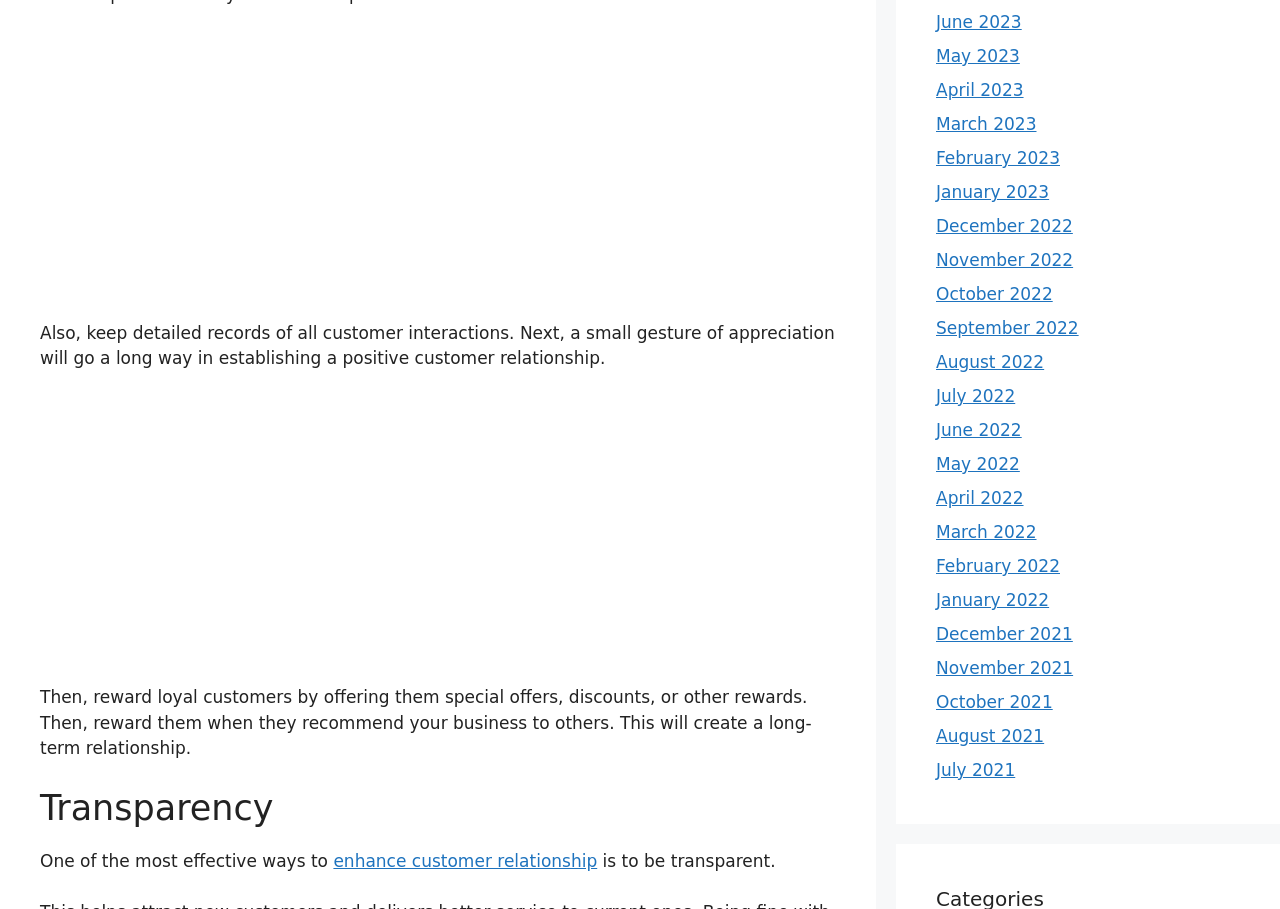With reference to the image, please provide a detailed answer to the following question: What is one effective way to enhance customer relationship?

The webpage suggests that one of the most effective ways to enhance customer relationship is to be transparent. This is mentioned in the text 'One of the most effective ways to enhance customer relationship is to be transparent.'